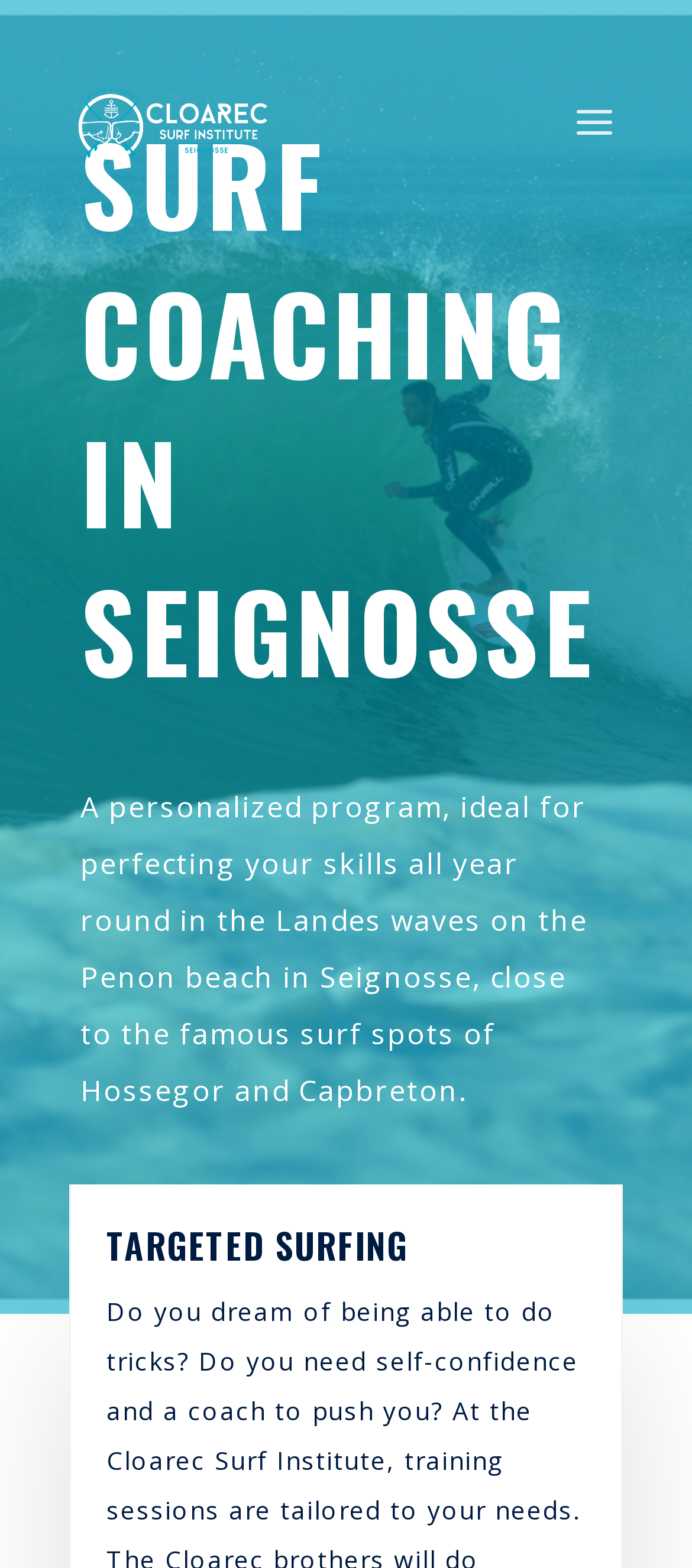Provide the bounding box coordinates for the UI element described in this sentence: "alt="CLOAREC SURF INSTITUTE"". The coordinates should be four float values between 0 and 1, i.e., [left, top, right, bottom].

[0.11, 0.066, 0.389, 0.088]